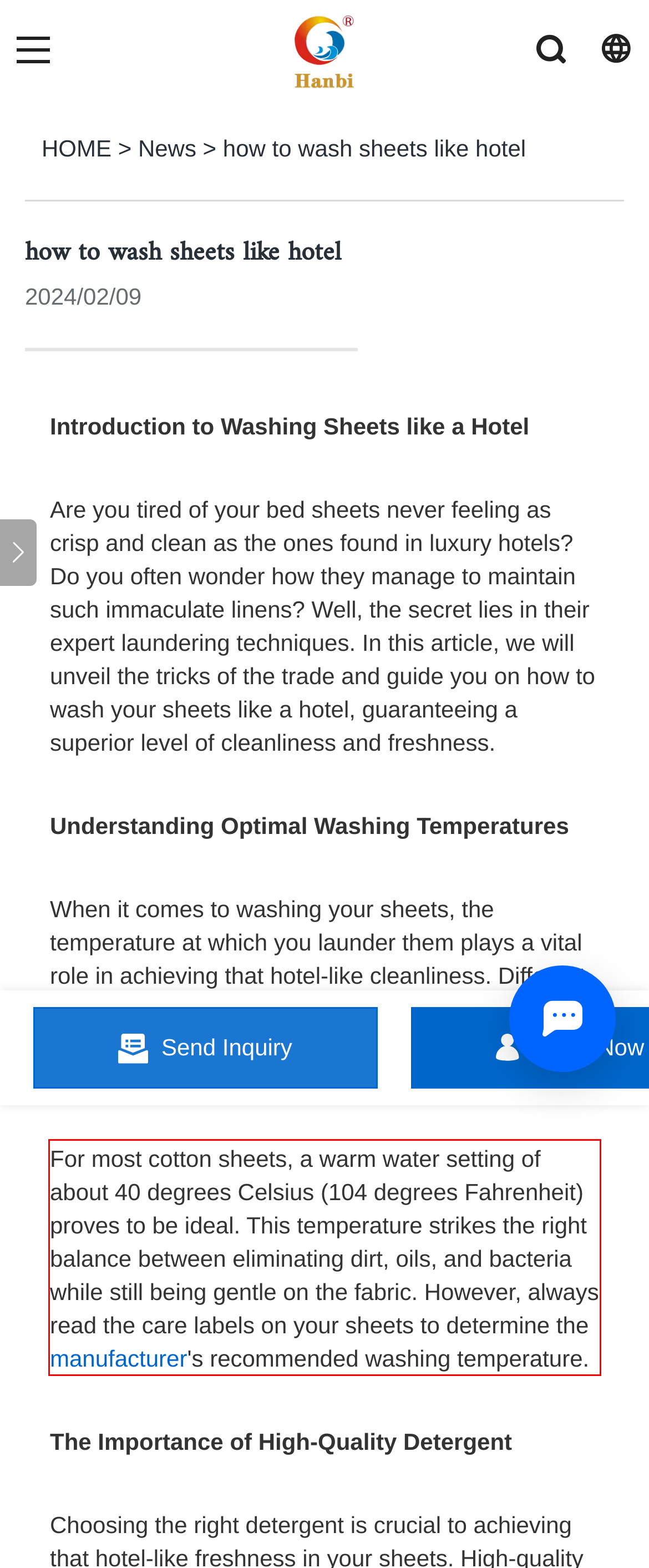With the given screenshot of a webpage, locate the red rectangle bounding box and extract the text content using OCR.

For most cotton sheets, a warm water setting of about 40 degrees Celsius (104 degrees Fahrenheit) proves to be ideal. This temperature strikes the right balance between eliminating dirt, oils, and bacteria while still being gentle on the fabric. However, always read the care labels on your sheets to determine the manufacturer's recommended washing temperature.